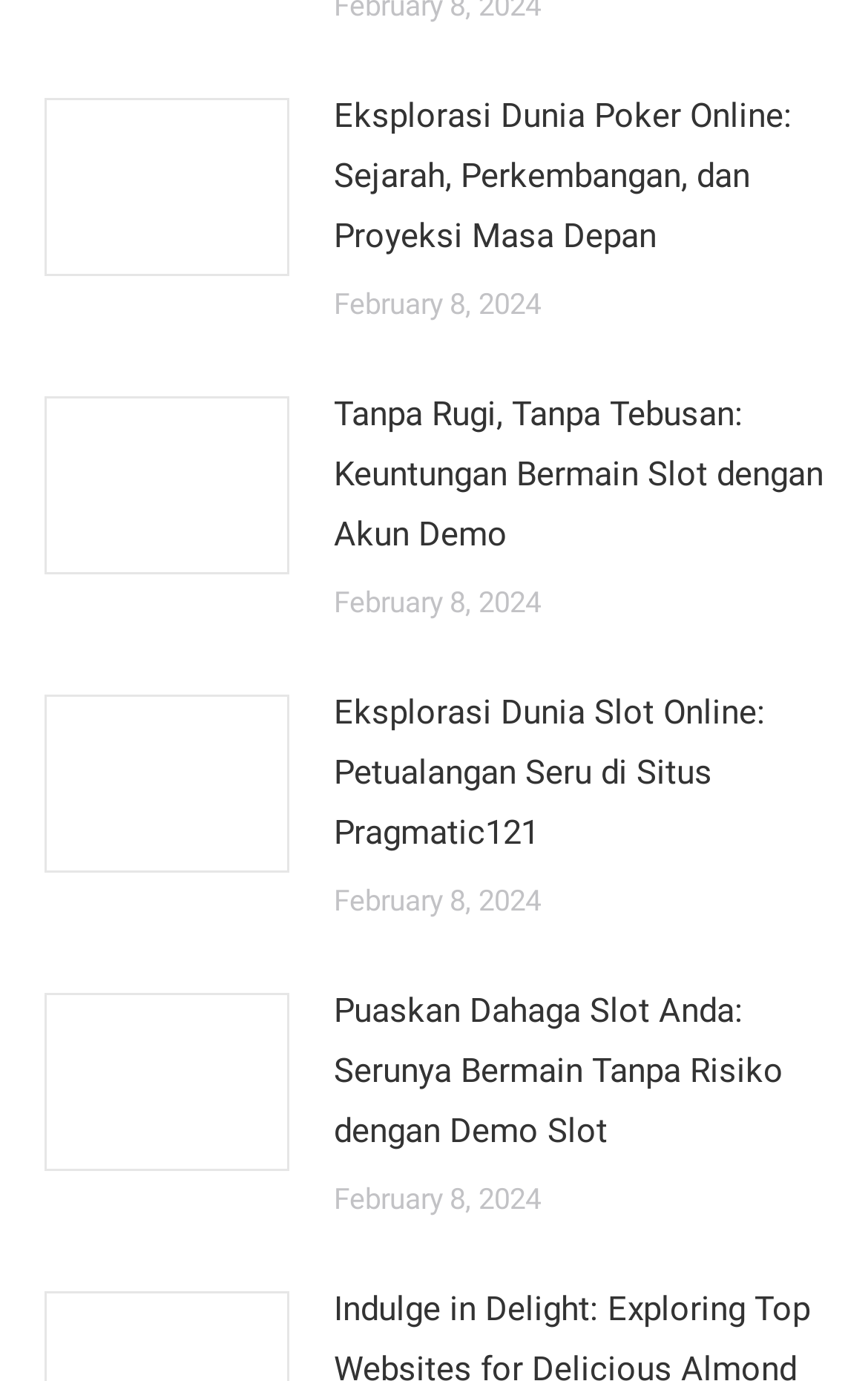What is the date of the latest article?
Look at the image and answer with only one word or phrase.

February 8, 2024